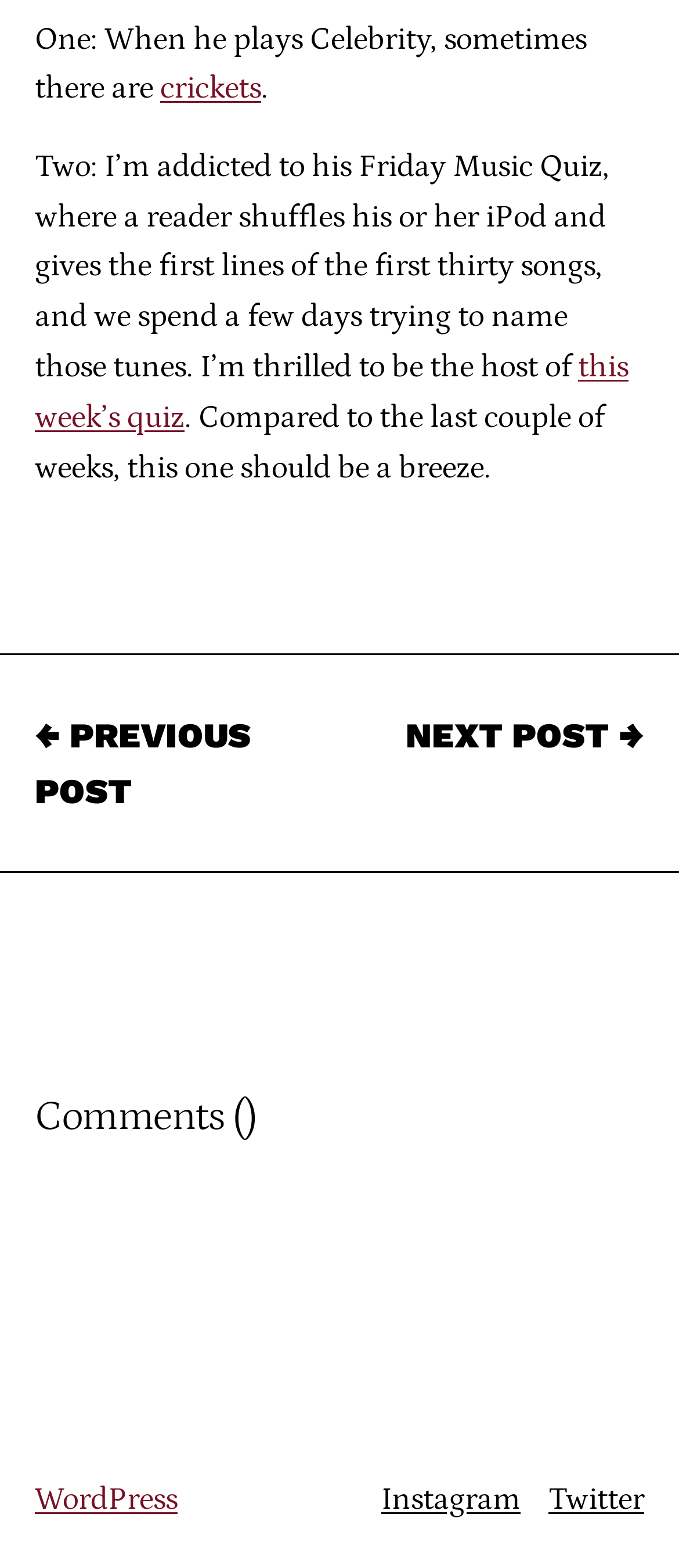Provide the bounding box coordinates of the HTML element described by the text: "← Previous Post".

[0.051, 0.455, 0.369, 0.517]